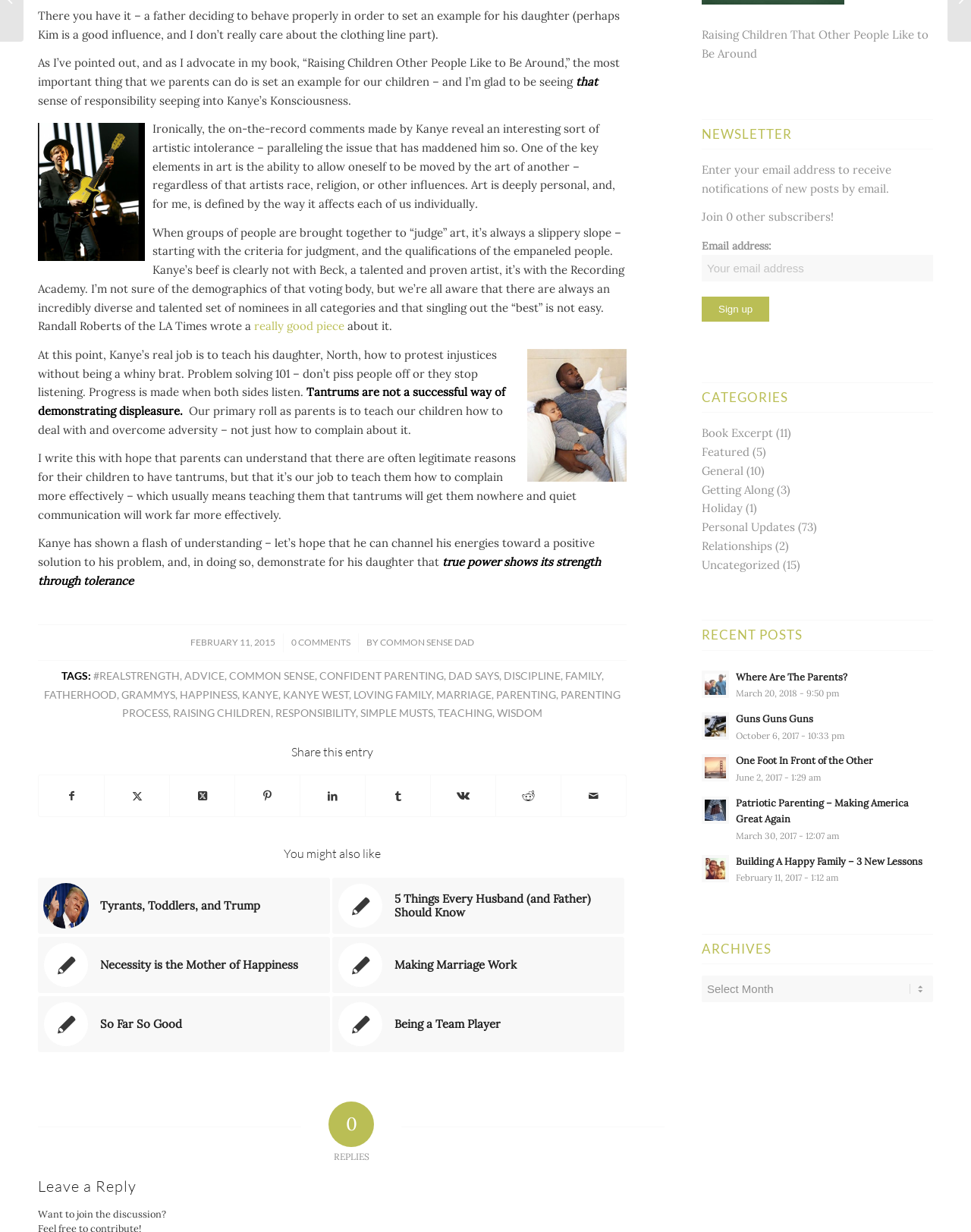Provide the bounding box coordinates, formatted as (top-left x, top-left y, bottom-right x, bottom-right y), with all values being floating point numbers between 0 and 1. Identify the bounding box of the UI element that matches the description: happiness

[0.185, 0.559, 0.245, 0.569]